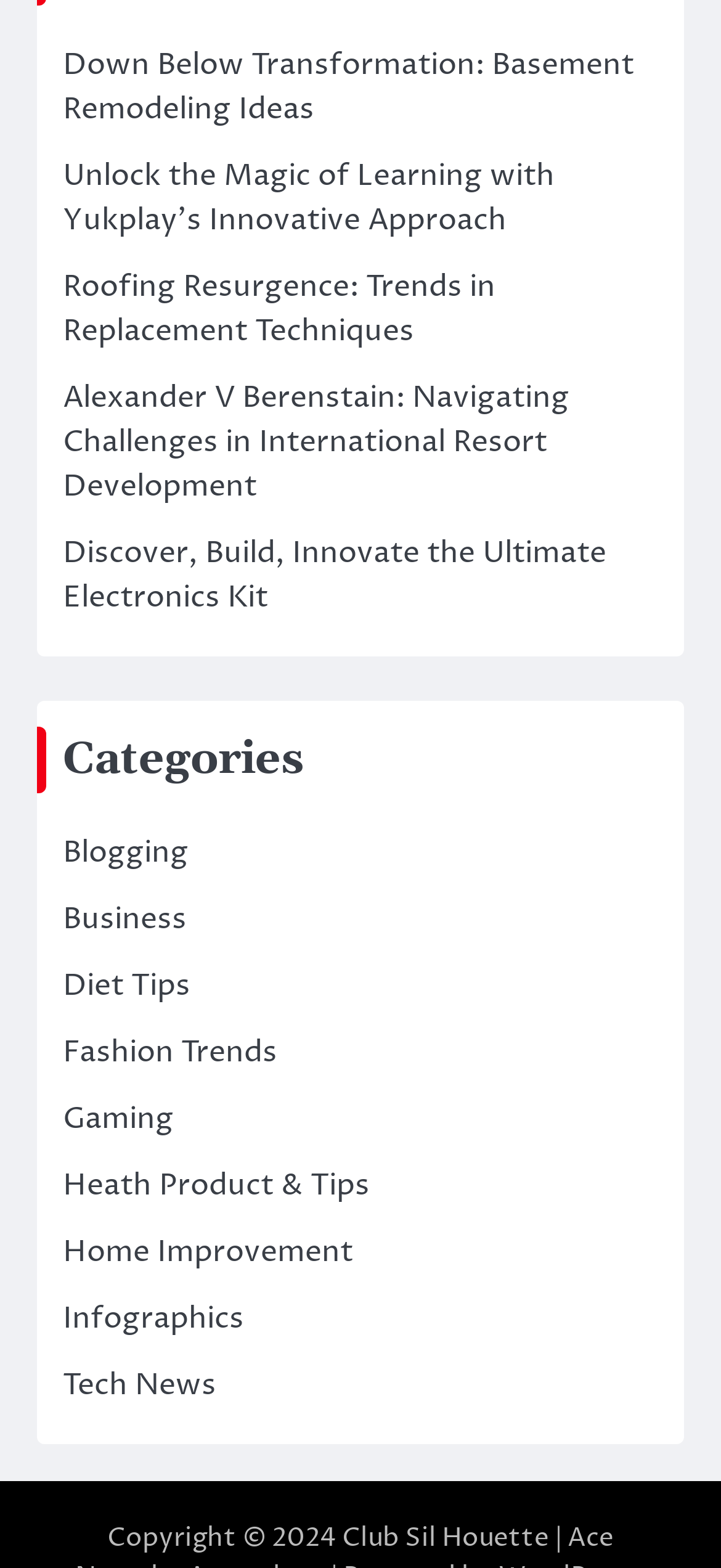Kindly determine the bounding box coordinates for the area that needs to be clicked to execute this instruction: "Visit 'Club Sil Houette'".

[0.474, 0.969, 0.762, 0.992]